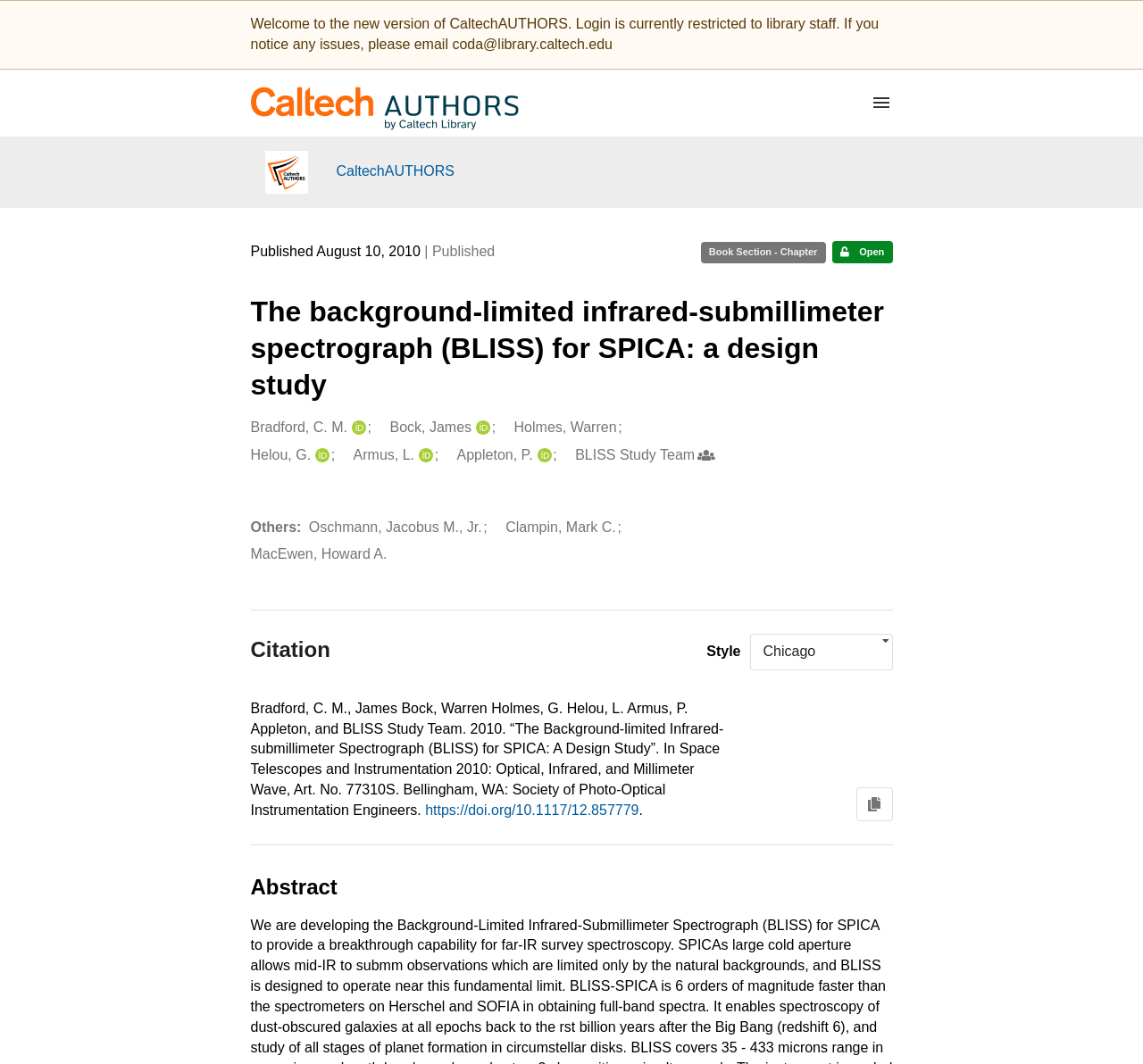Identify the bounding box coordinates of the element that should be clicked to fulfill this task: "Check the creators of the book section". The coordinates should be provided as four float numbers between 0 and 1, i.e., [left, top, right, bottom].

[0.219, 0.393, 0.634, 0.444]